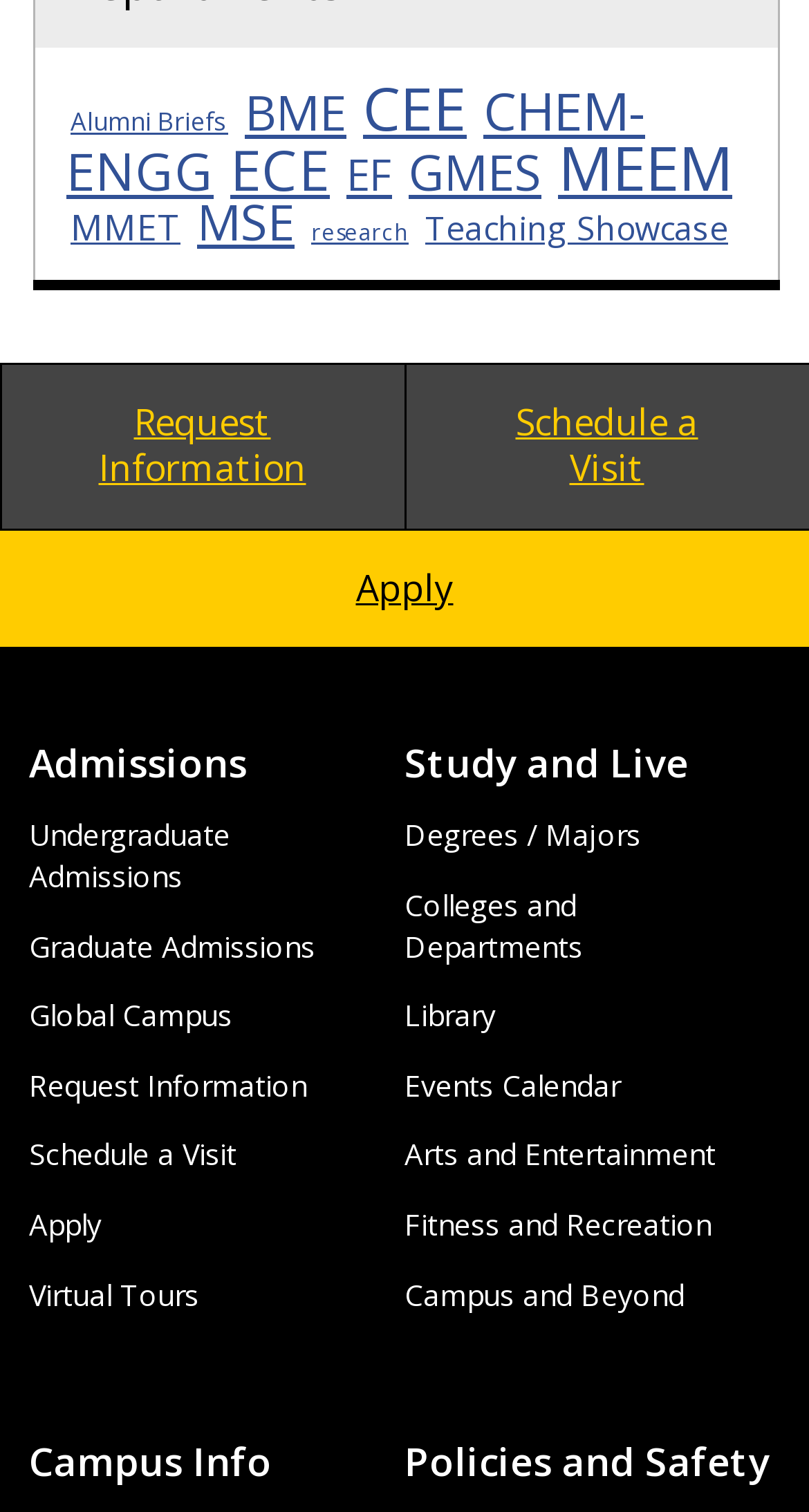How many items are in the 'MEEM' category?
Respond to the question with a well-detailed and thorough answer.

The link 'MEEM (247 items)' is listed under the root element, indicating that the 'MEEM' category has 247 items.